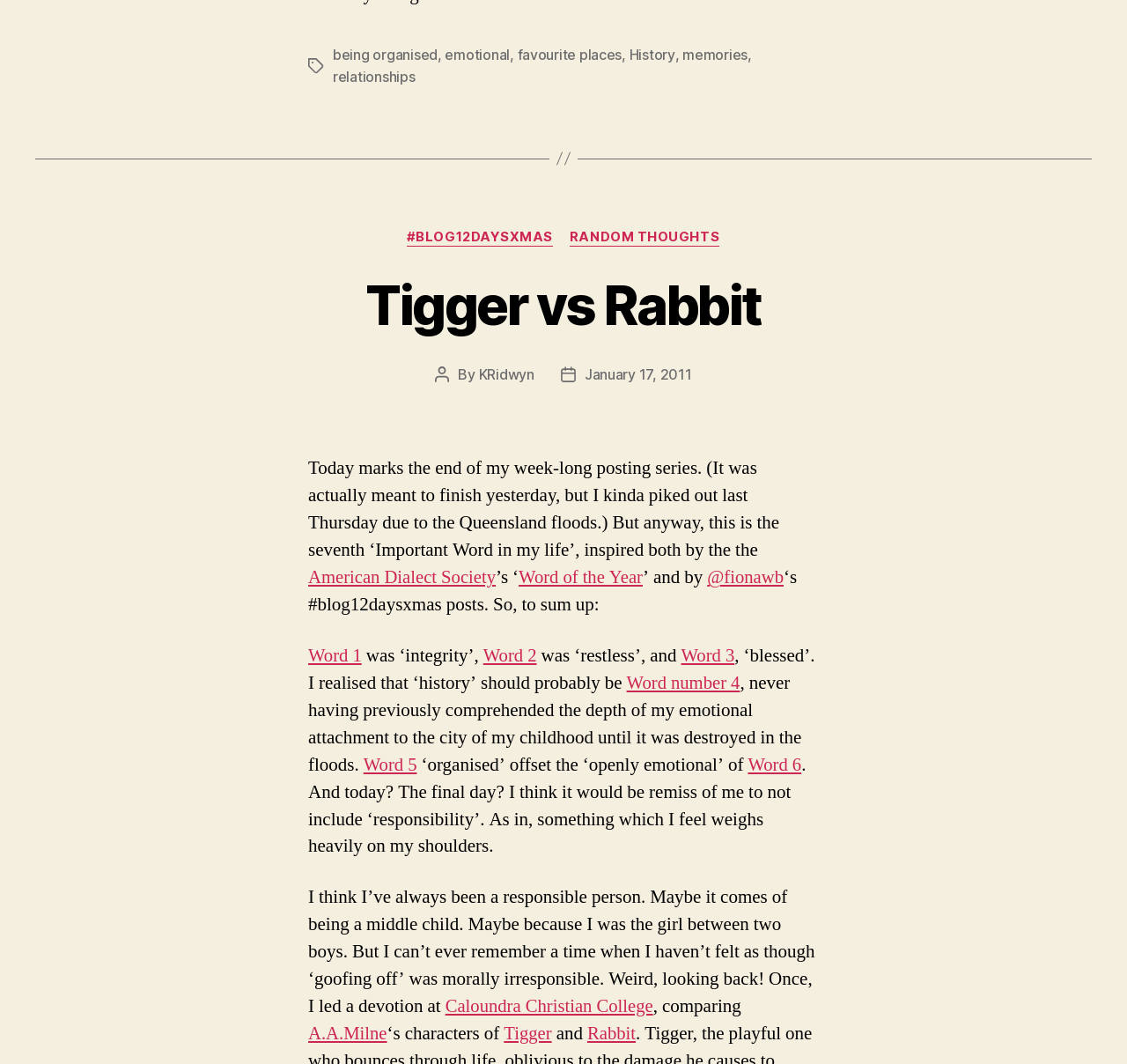Indicate the bounding box coordinates of the clickable region to achieve the following instruction: "Read the 'Tigger vs Rabbit' post."

[0.313, 0.311, 0.687, 0.375]